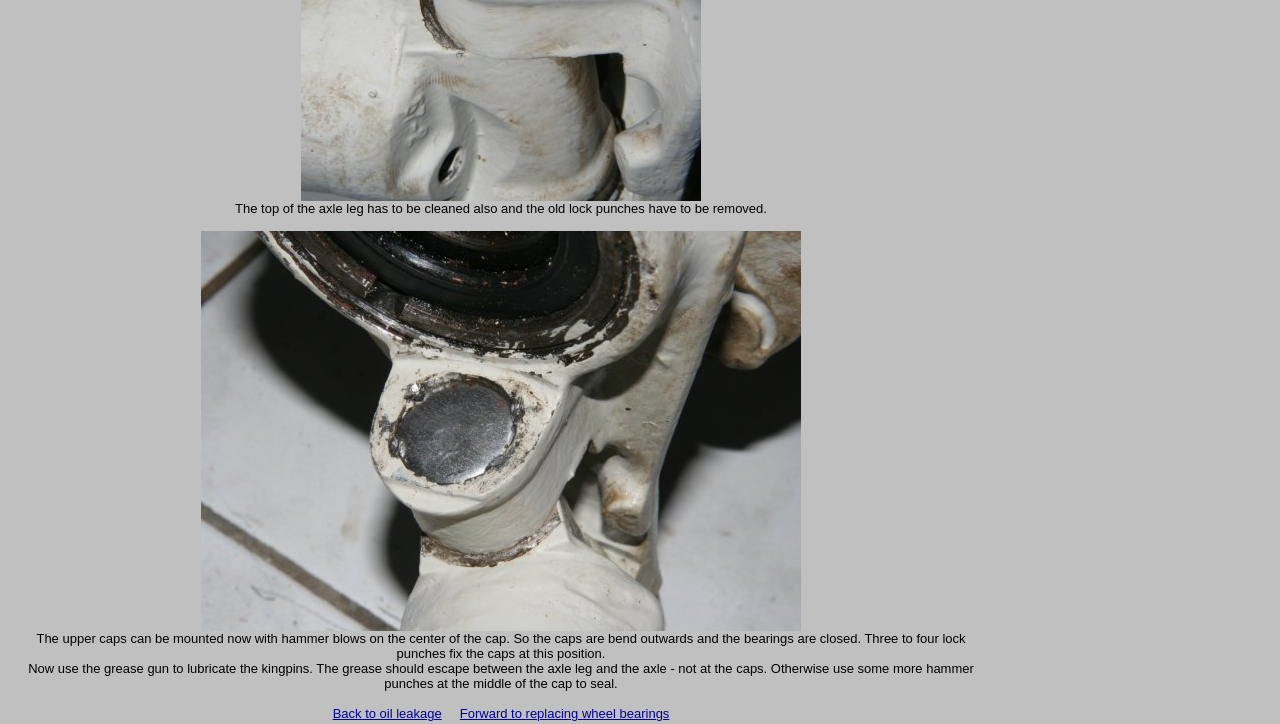Locate the bounding box of the UI element described in the following text: "Forward to replacing wheel bearings".

[0.359, 0.976, 0.523, 0.996]